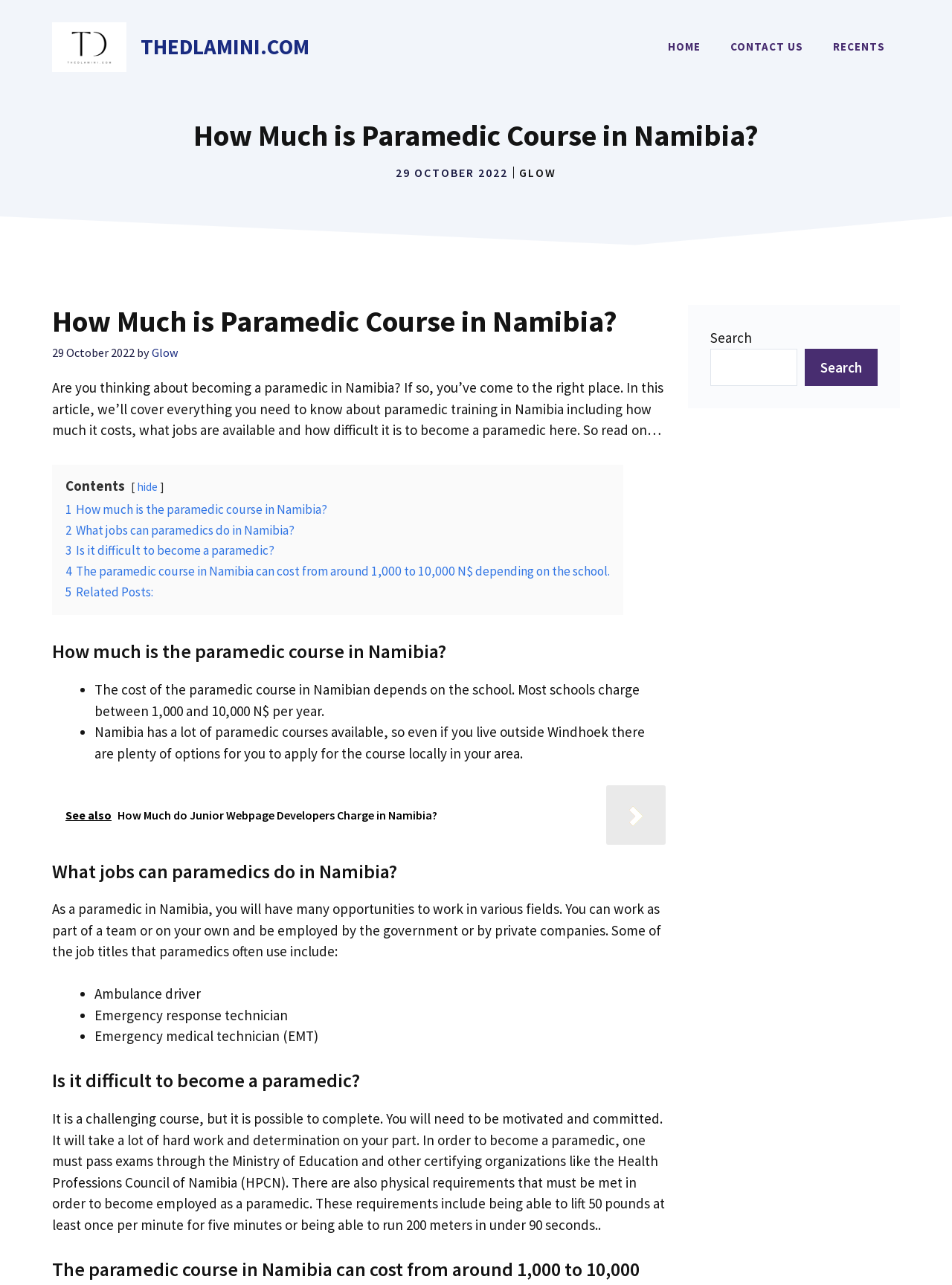What are some job titles that paramedics often use in Namibia?
Utilize the image to construct a detailed and well-explained answer.

The webpage lists some job titles that paramedics often use in Namibia, including Ambulance driver, Emergency response technician, and Emergency medical technician (EMT), among others.